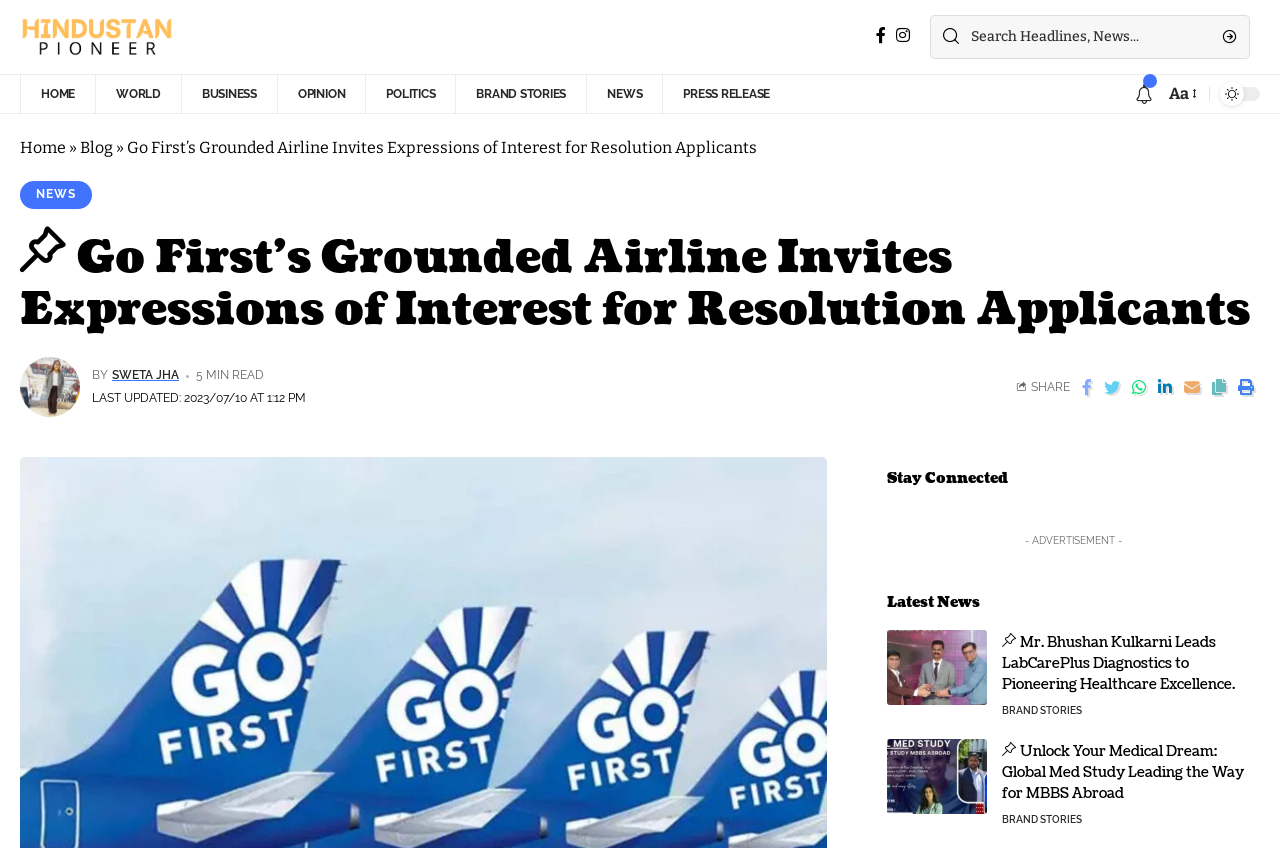Describe all the key features of the webpage in detail.

This webpage appears to be a news article from Hindustan Pioneer, with the title "Go First's Grounded Airline Invites Expressions of Interest for Resolution Applicants". The page has a navigation menu at the top with links to various sections such as HOME, WORLD, BUSINESS, OPINION, POLITICS, and BRAND STORIES. 

Below the navigation menu, there is a search bar with a search button. On the top-right corner, there are social media links and a link to adjust the font size. 

The main content of the page is divided into two sections. The left section has the news article, which includes a heading, the author's name, and the article's content. The article discusses Go First's invitation for expressions of interest for resolution applicants. 

The right section has a "Stay Connected" heading, followed by an advertisement. Below the advertisement, there is a "Latest News" section with three news article links, each with a heading and a brief description. The news articles appear to be related to business and healthcare.

At the bottom of the page, there are links to BRAND STORIES and other news articles.